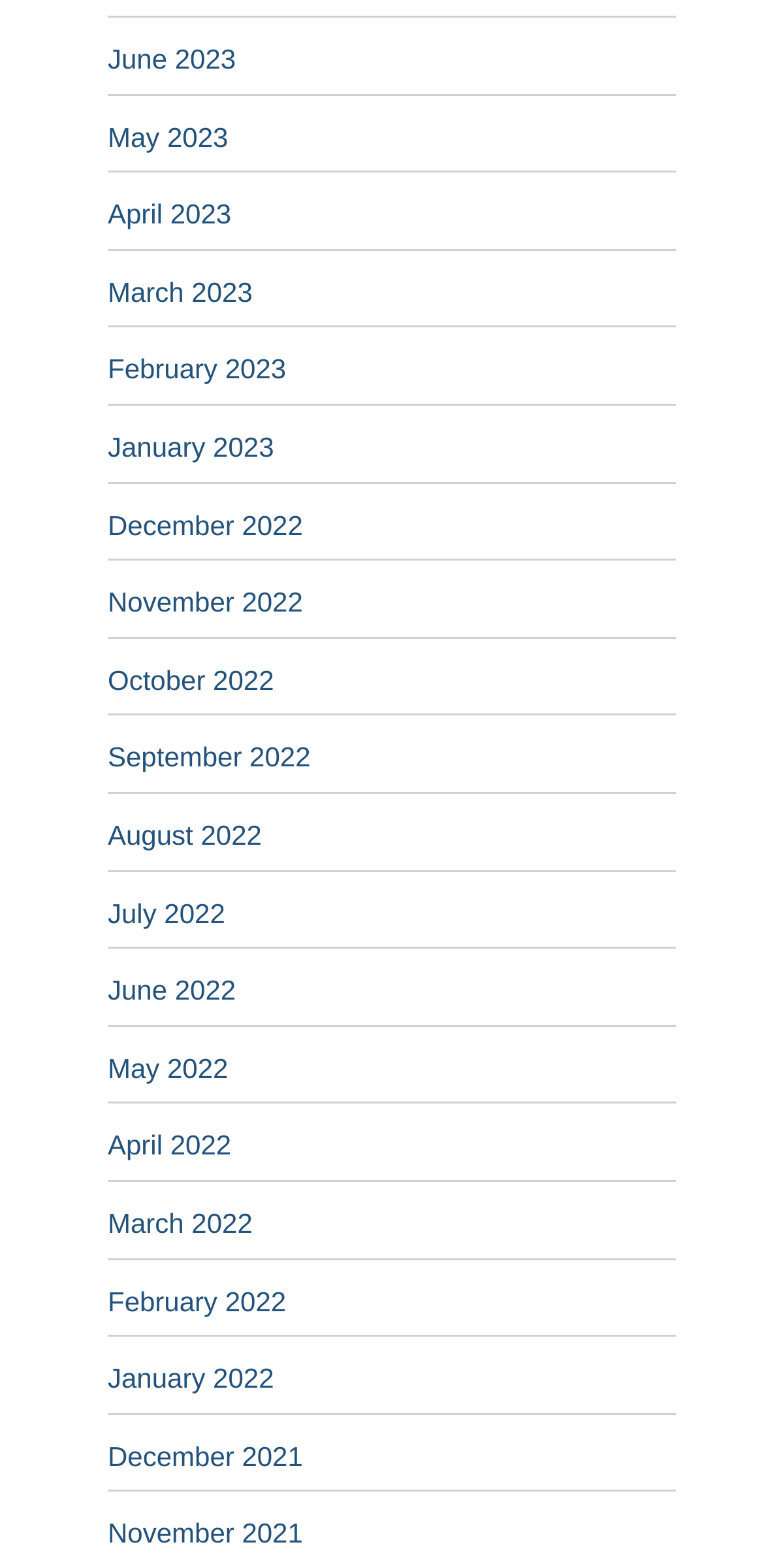Determine the bounding box coordinates for the clickable element required to fulfill the instruction: "View March 2022". Provide the coordinates as four float numbers between 0 and 1, i.e., [left, top, right, bottom].

None